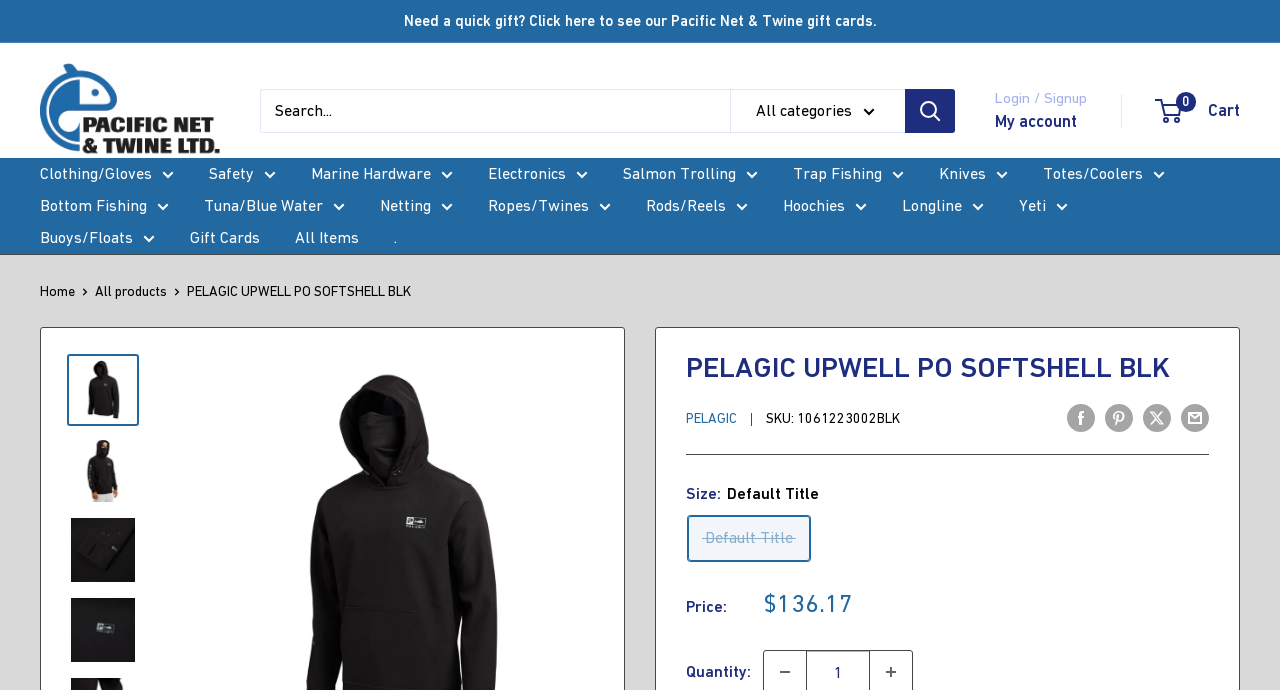Give the bounding box coordinates for this UI element: "aria-label="Search..." name="q" placeholder="Search..."". The coordinates should be four float numbers between 0 and 1, arranged as [left, top, right, bottom].

[0.203, 0.128, 0.57, 0.192]